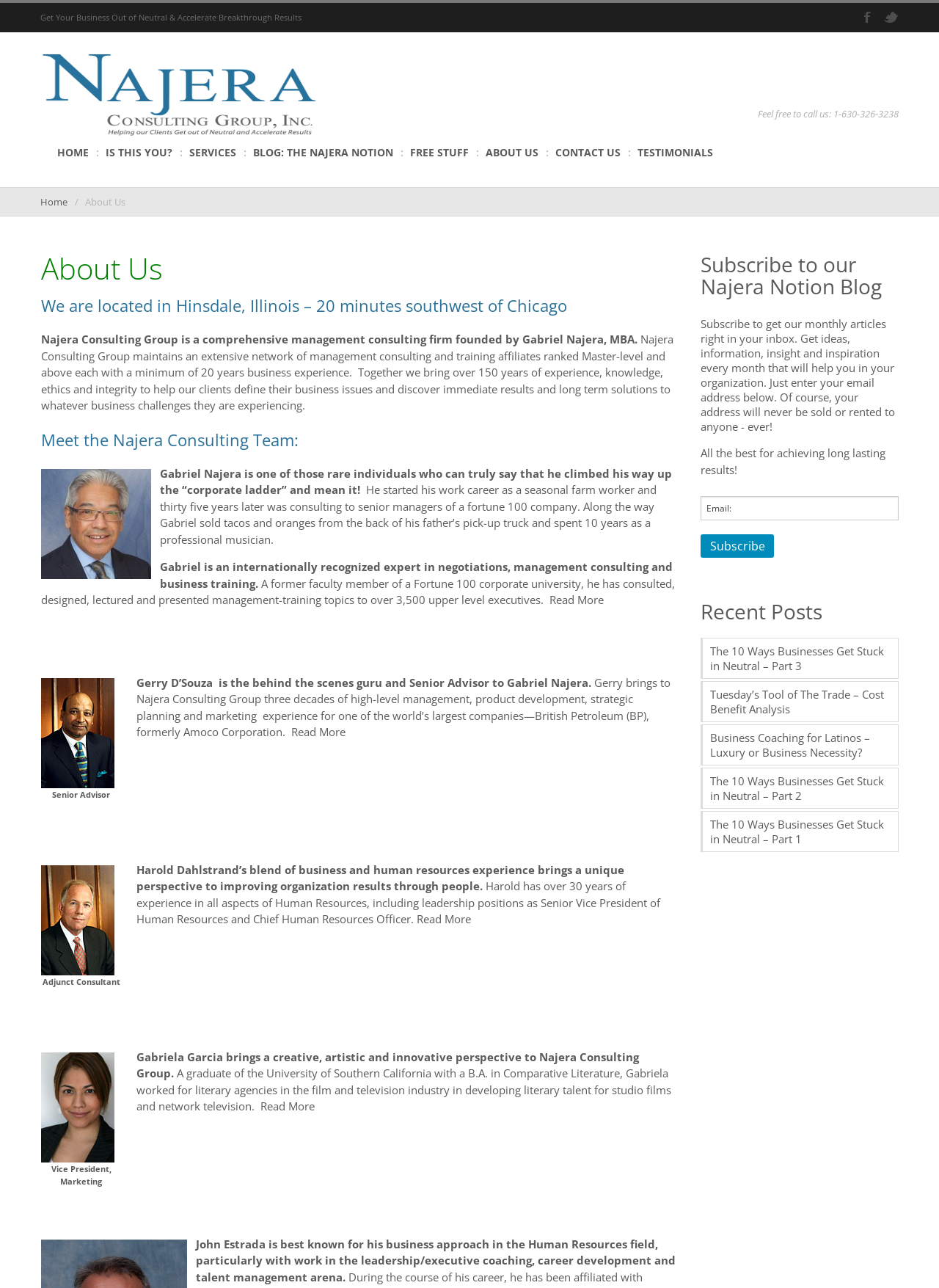Given the content of the image, can you provide a detailed answer to the question?
What is the company name?

I found the company name by looking at the root element 'Najera Consulting Group, Inc. » About Us' and also by reading the static text 'Najera Consulting Group is a comprehensive management consulting firm founded by Gabriel Najera, MBA.'